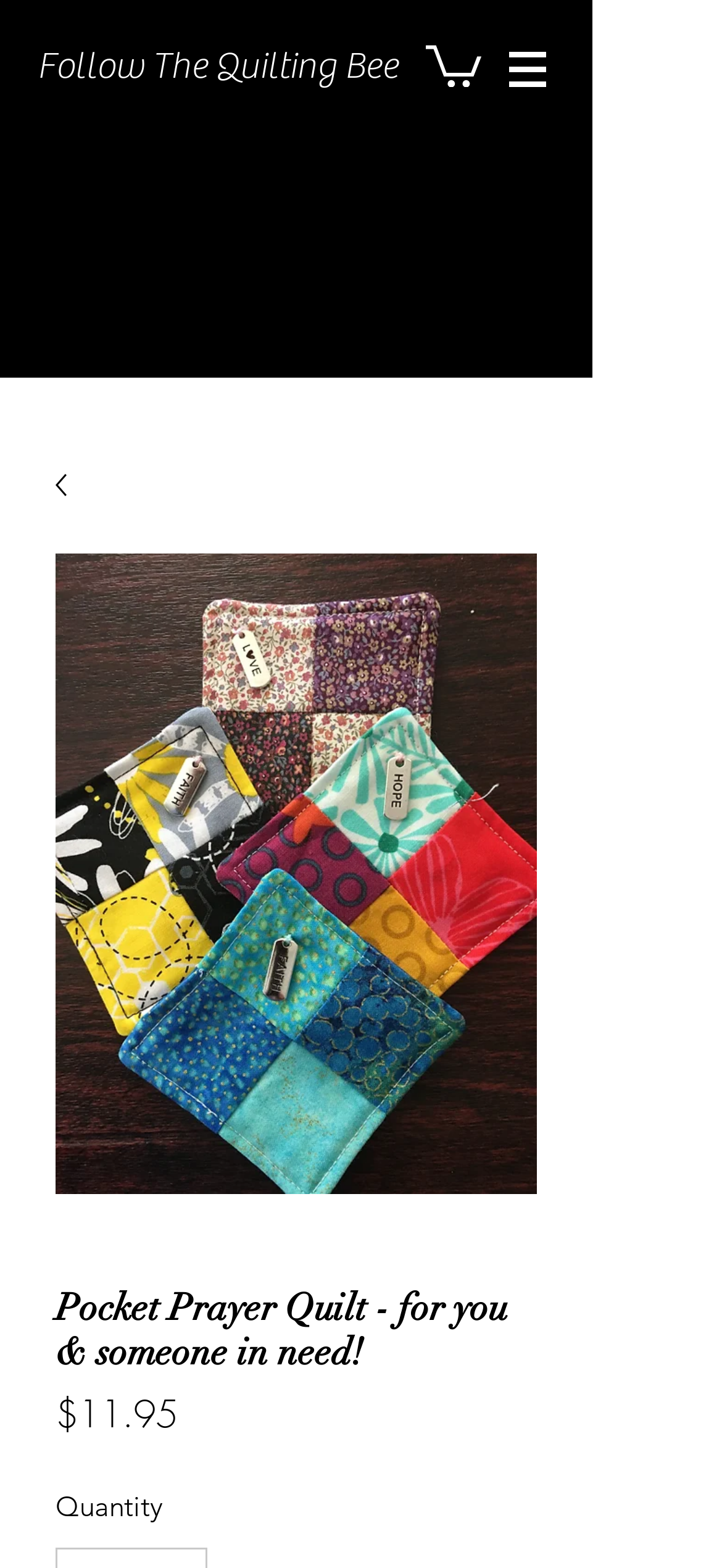Use a single word or phrase to answer the question: What is the type of content in the Social Bar section?

Product information